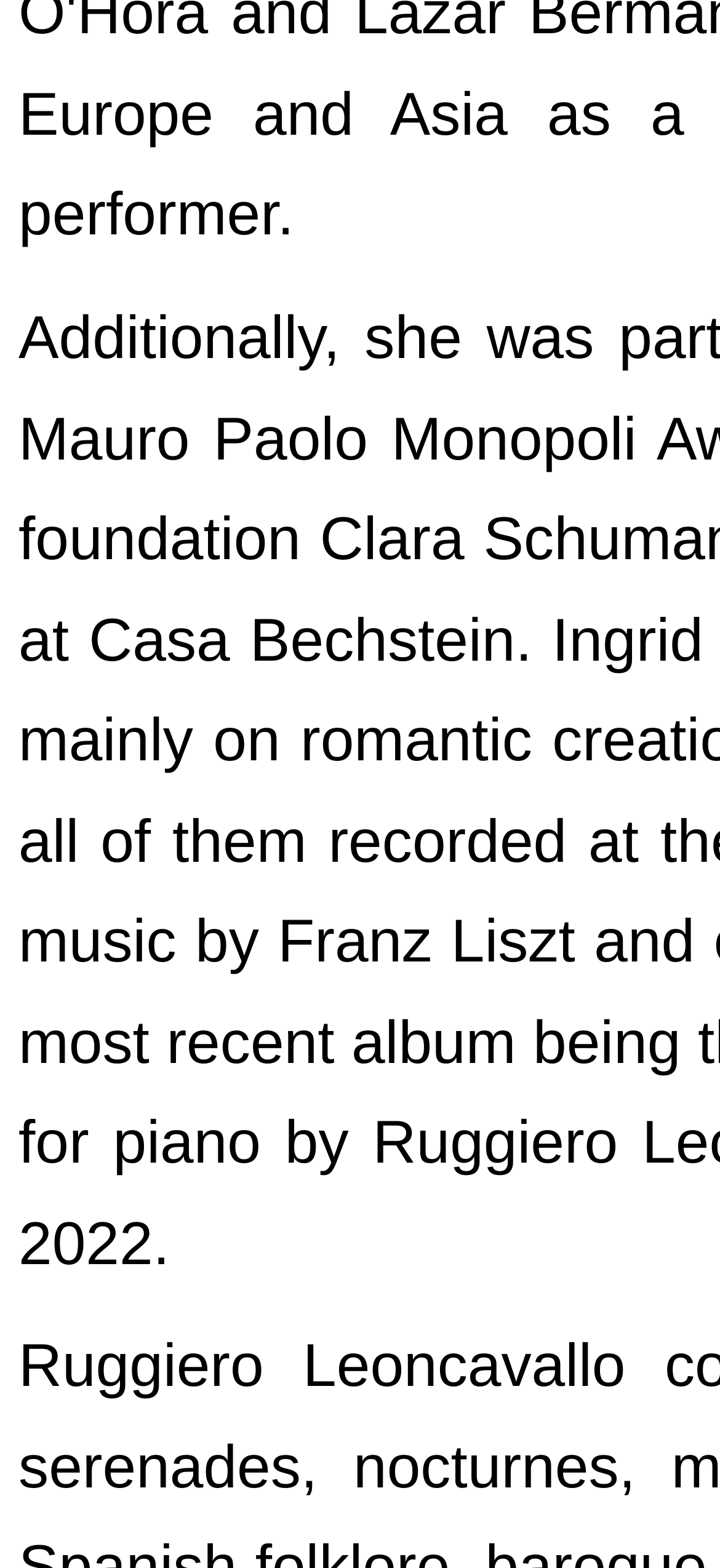Determine the bounding box coordinates in the format (top-left x, top-left y, bottom-right x, bottom-right y). Ensure all values are floating point numbers between 0 and 1. Identify the bounding box of the UI element described by: Team

[0.678, 0.91, 0.782, 0.93]